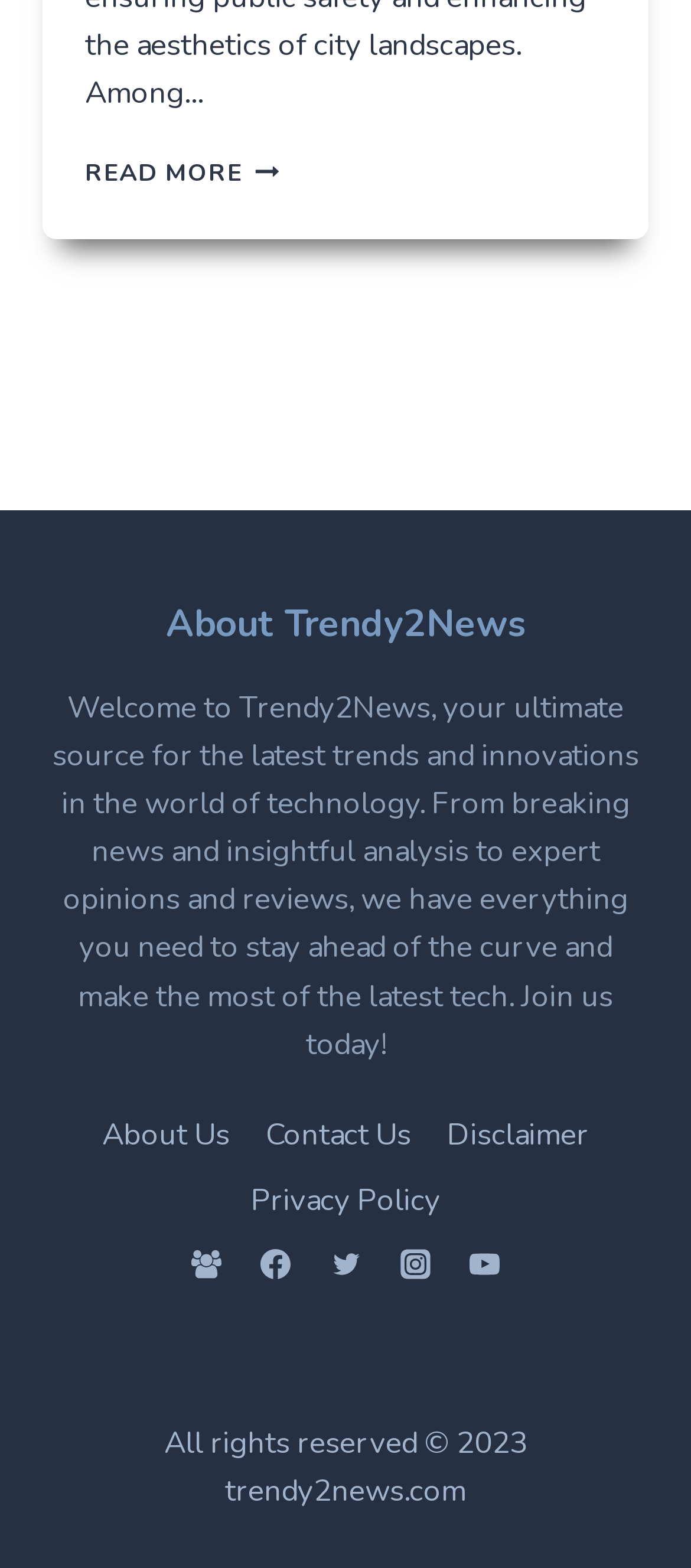Respond with a single word or phrase to the following question: How many navigation links are available in the footer?

4